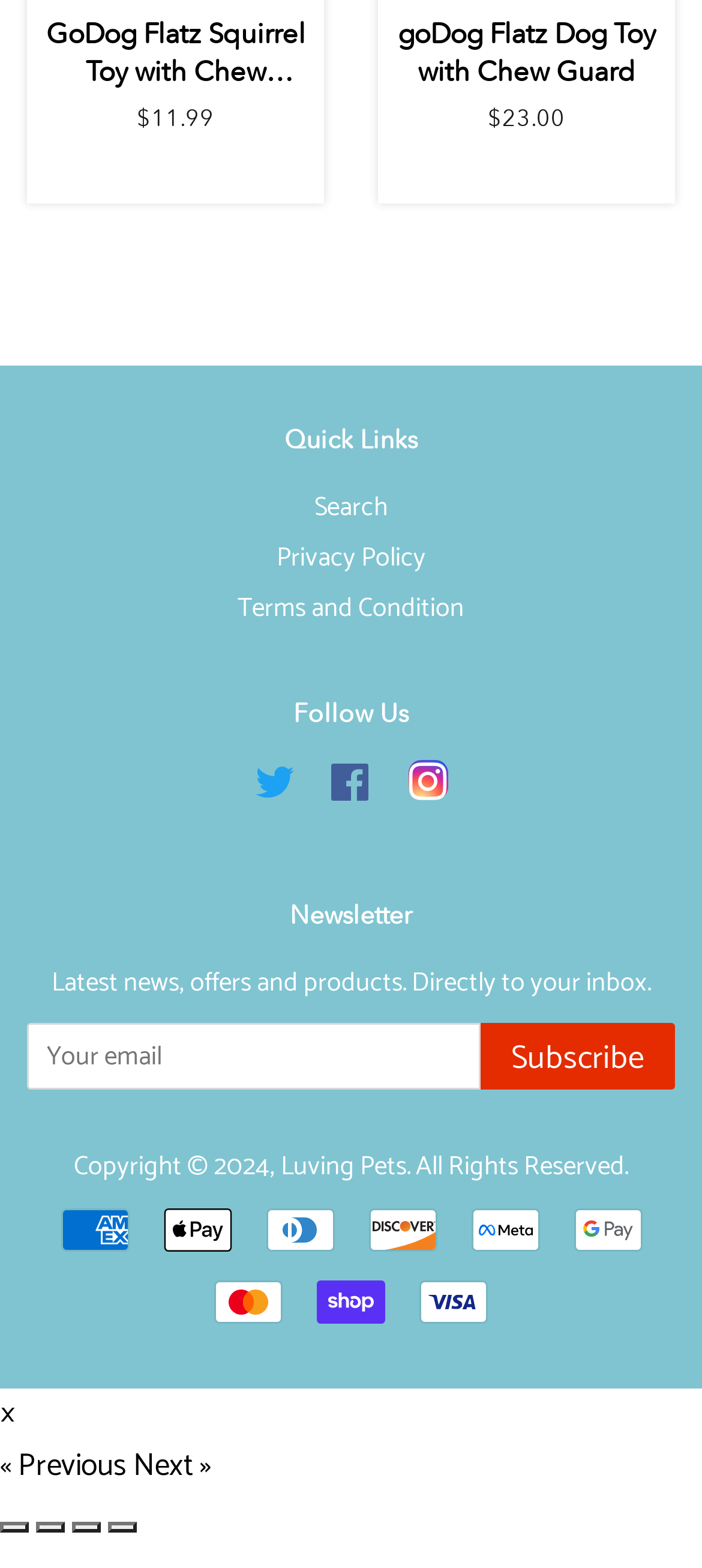Based on the provided description, "Search", find the bounding box of the corresponding UI element in the screenshot.

[0.447, 0.31, 0.553, 0.338]